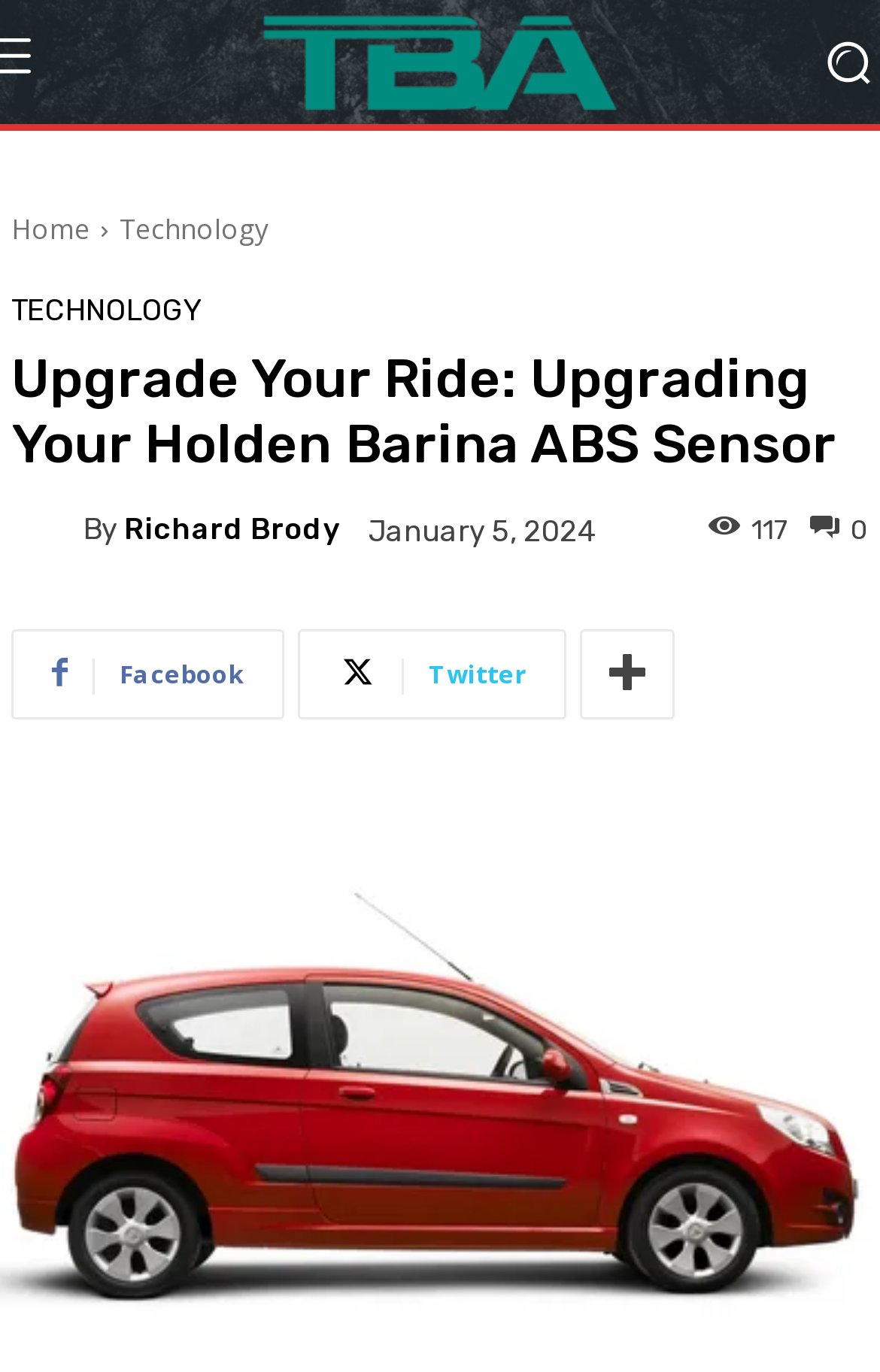Reply to the question with a single word or phrase:
What is the author's name?

Richard Brody